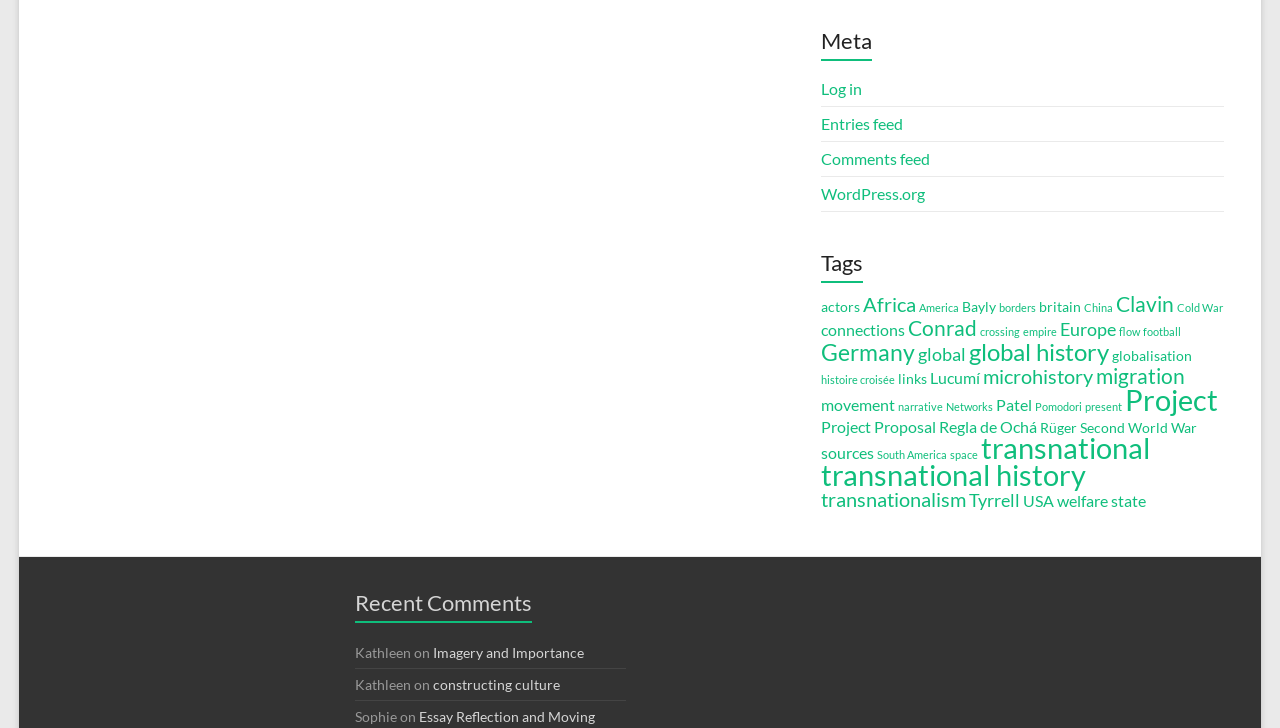Consider the image and give a detailed and elaborate answer to the question: 
What is the title of the article commented by Sophie?

I looked at the comment from 'Sophie' and found the title of the article she commented on, which is 'constructing culture'.